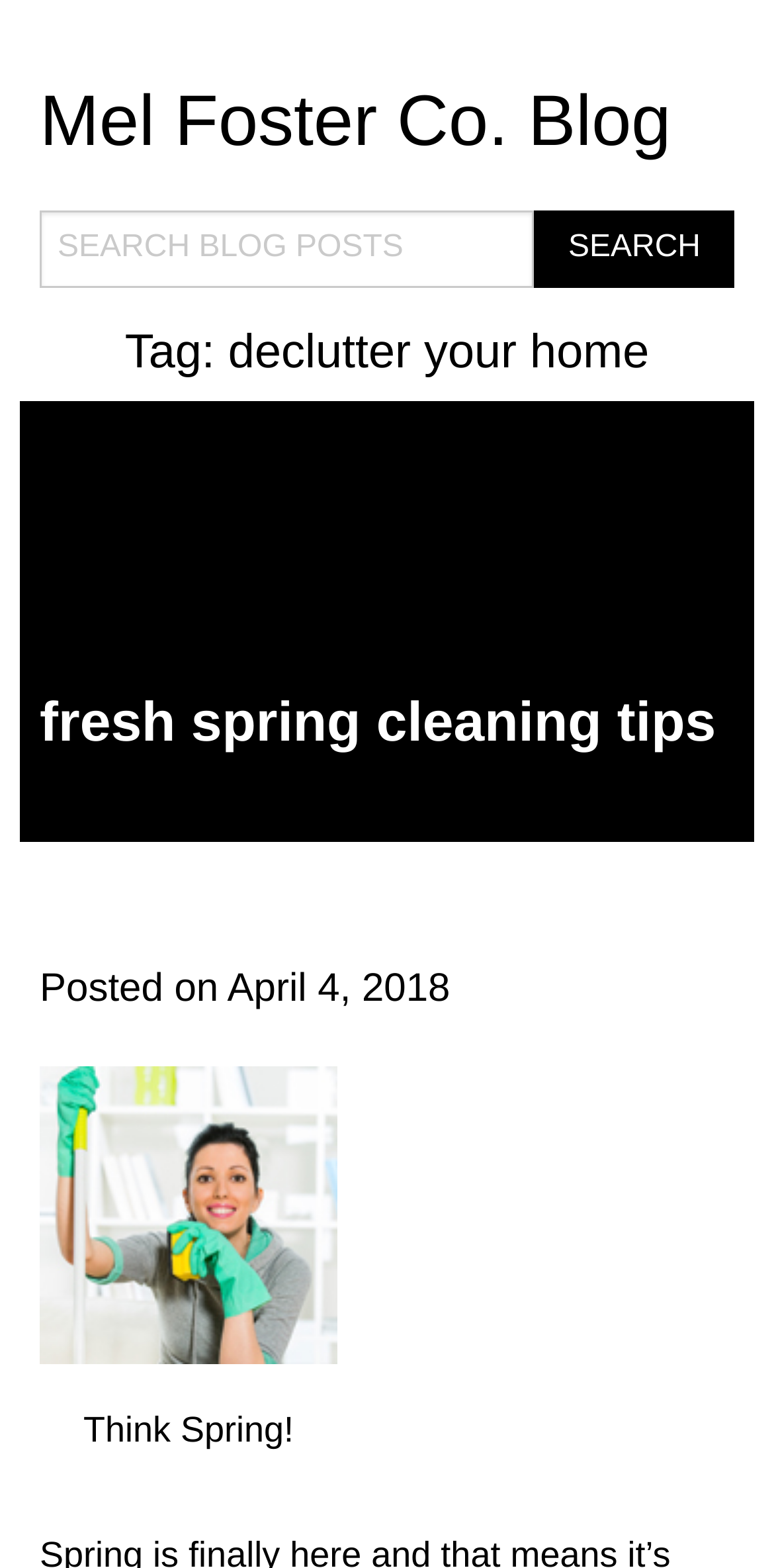When was the blog post published?
Please respond to the question with as much detail as possible.

I determined the publication date by looking at the link 'April 4, 2018' which is accompanied by the text 'Posted on' and appears to be the publication date of the blog post.